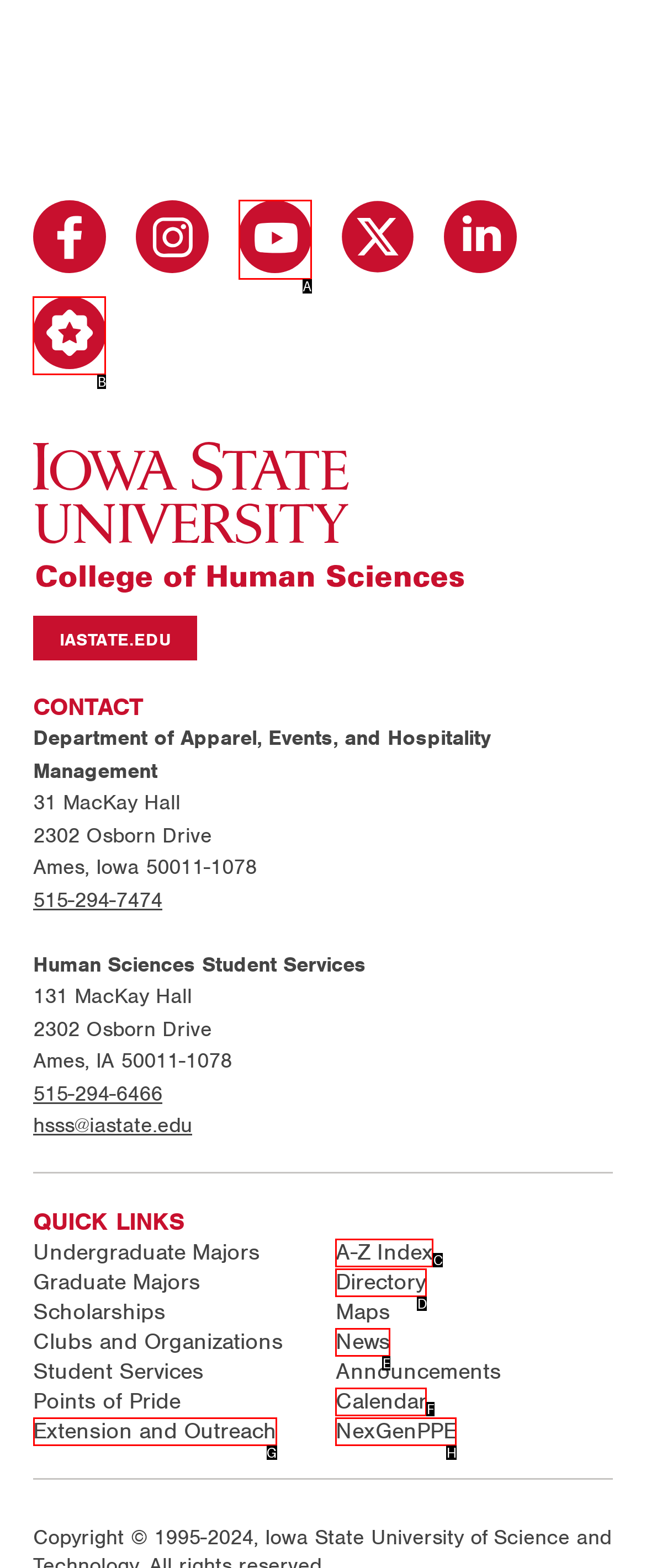Point out the letter of the HTML element you should click on to execute the task: Visit the Iowa State University Merit Pages
Reply with the letter from the given options.

B